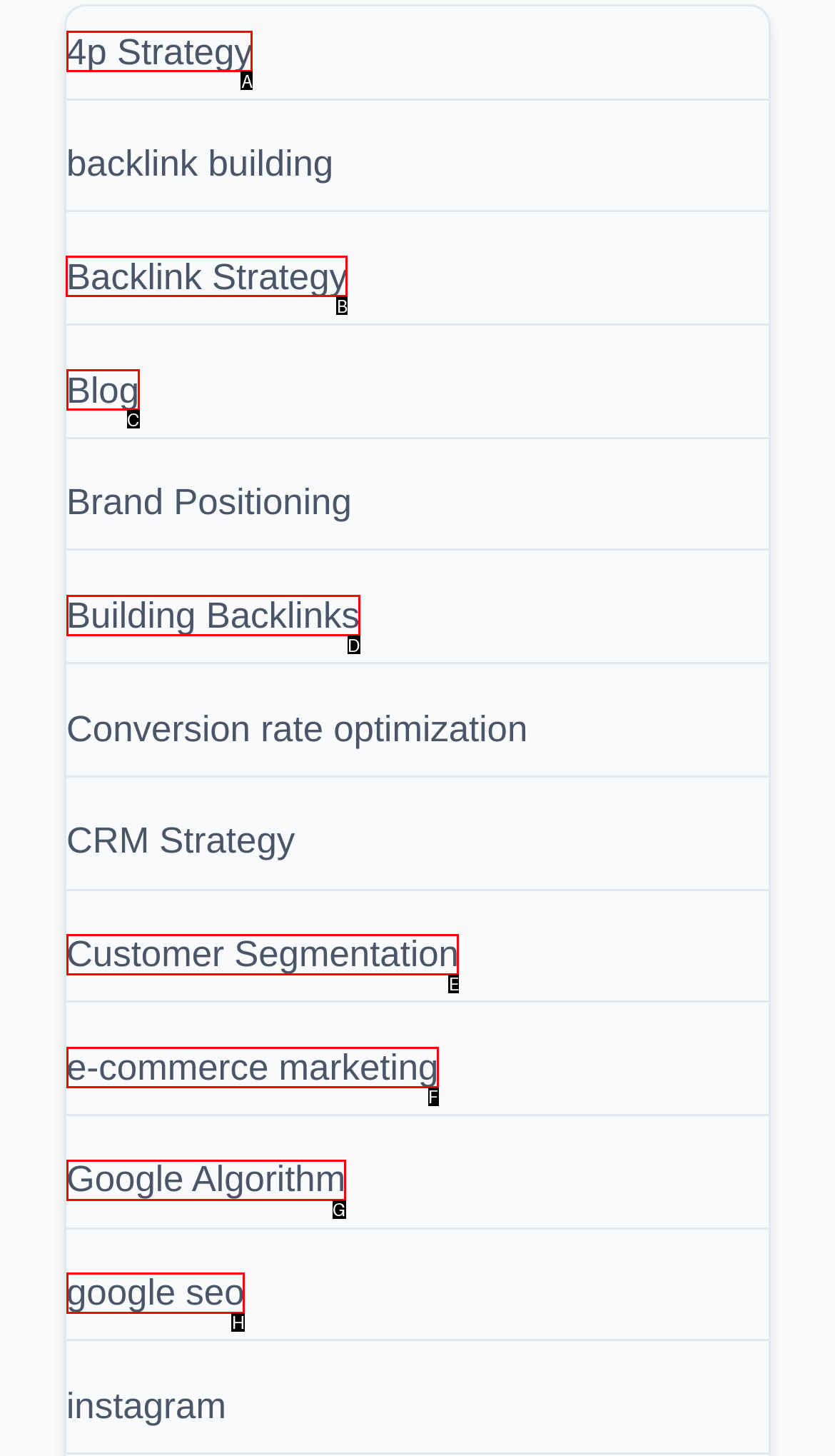Identify which HTML element to click to fulfill the following task: visit the third link. Provide your response using the letter of the correct choice.

None